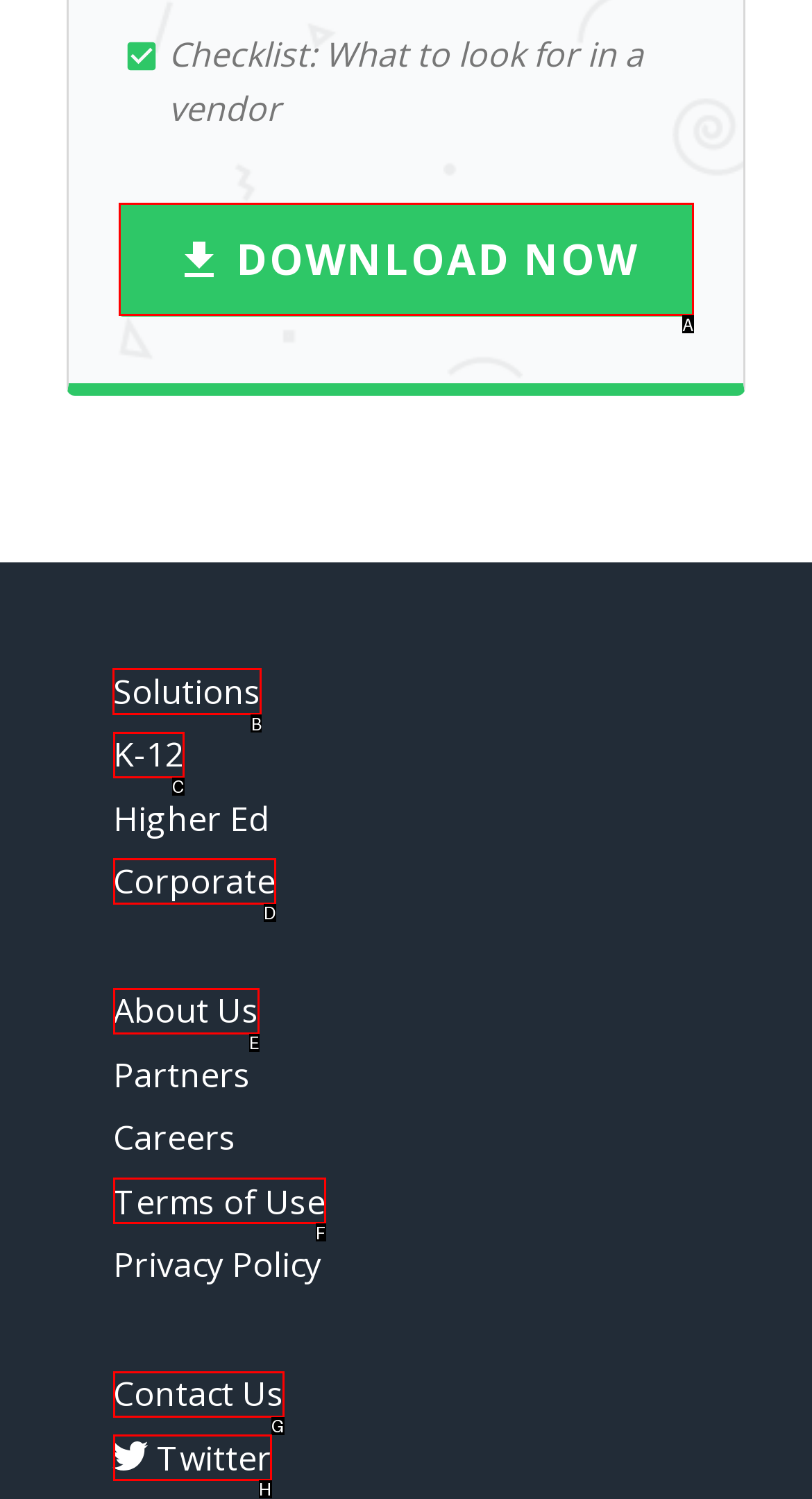Which option should be clicked to execute the following task: go to the solutions page? Respond with the letter of the selected option.

B